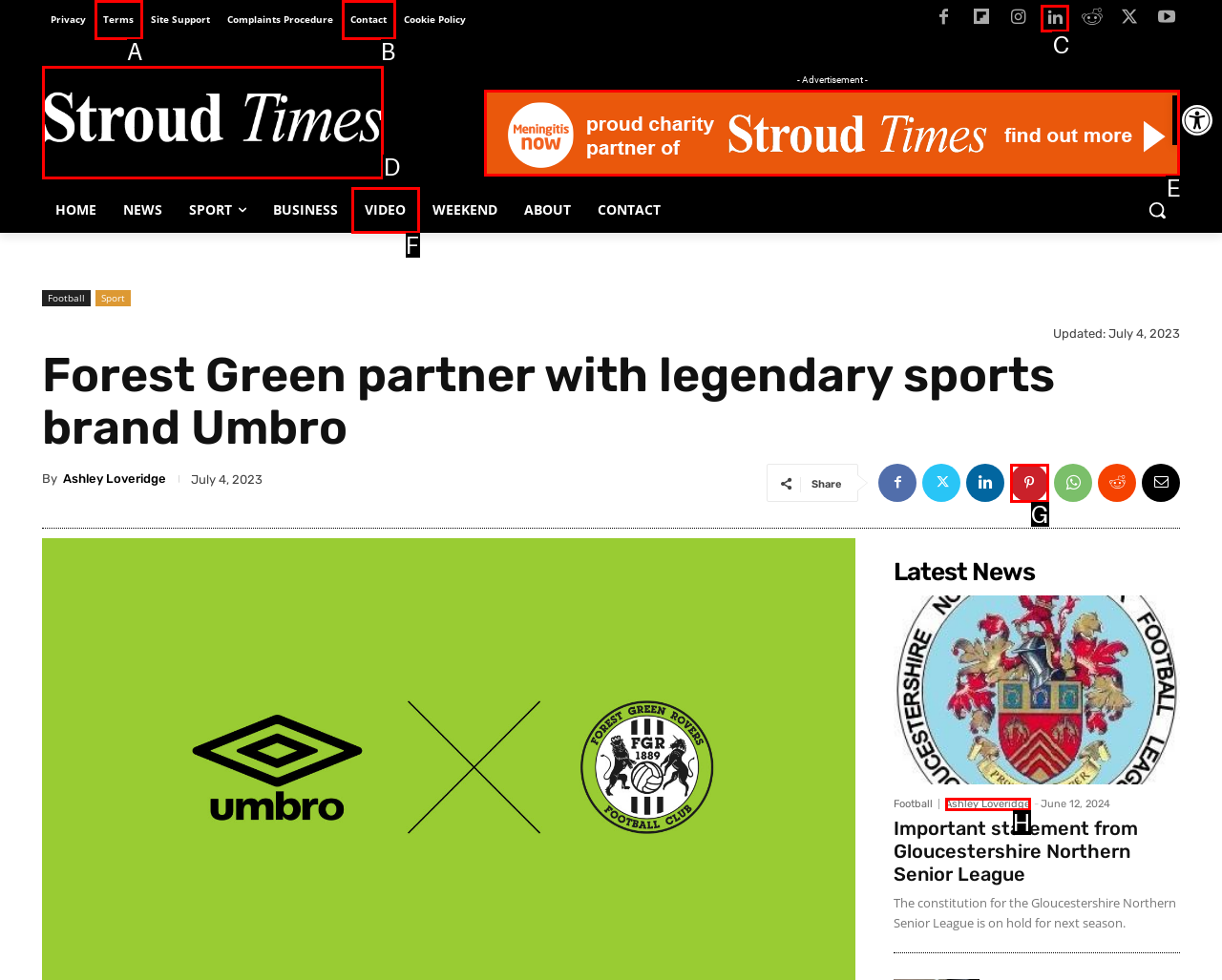Identify which HTML element matches the description: Search
Provide your answer in the form of the letter of the correct option from the listed choices.

None